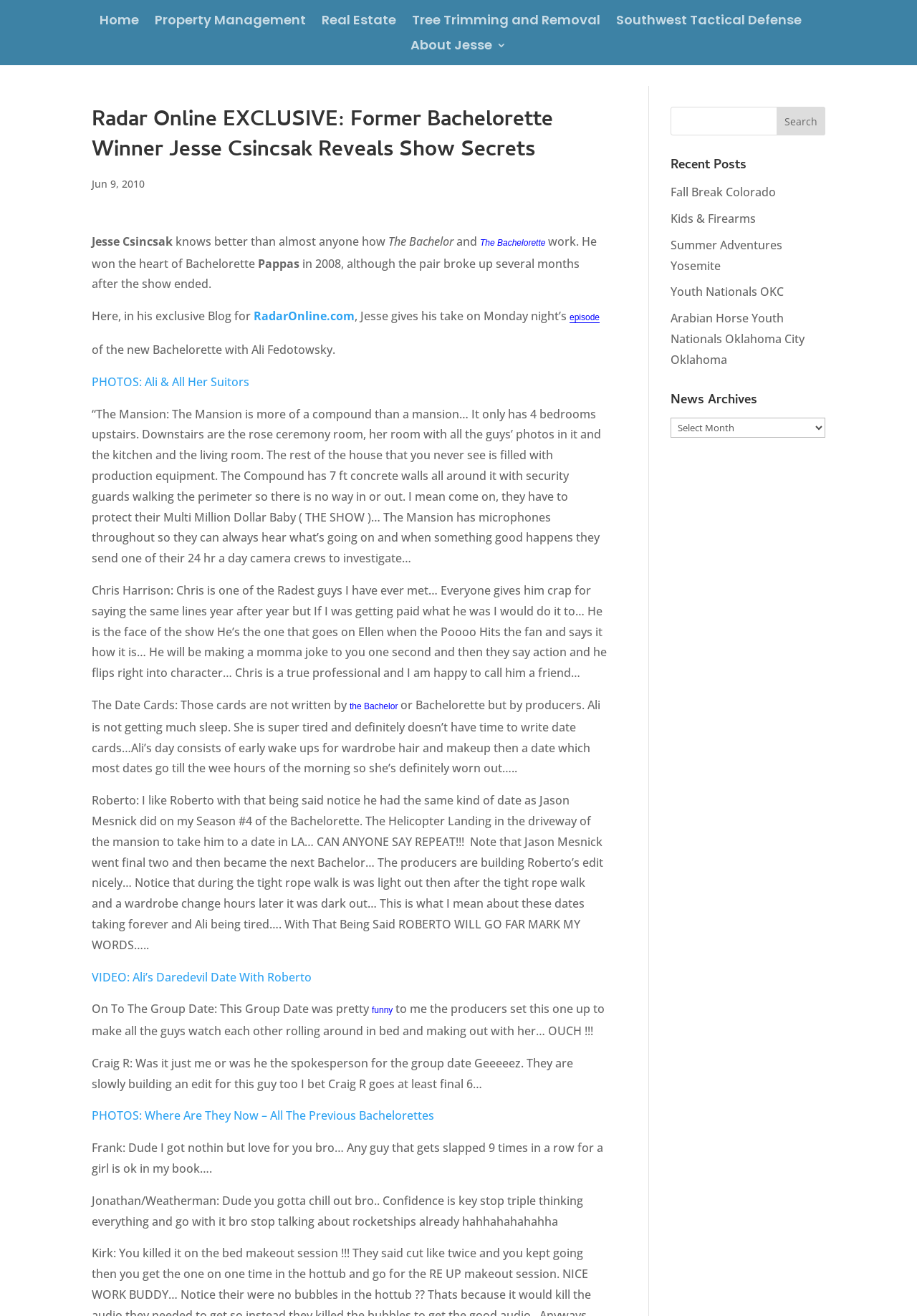Pinpoint the bounding box coordinates of the clickable element to carry out the following instruction: "View photos of Ali and her suitors."

[0.1, 0.284, 0.272, 0.296]